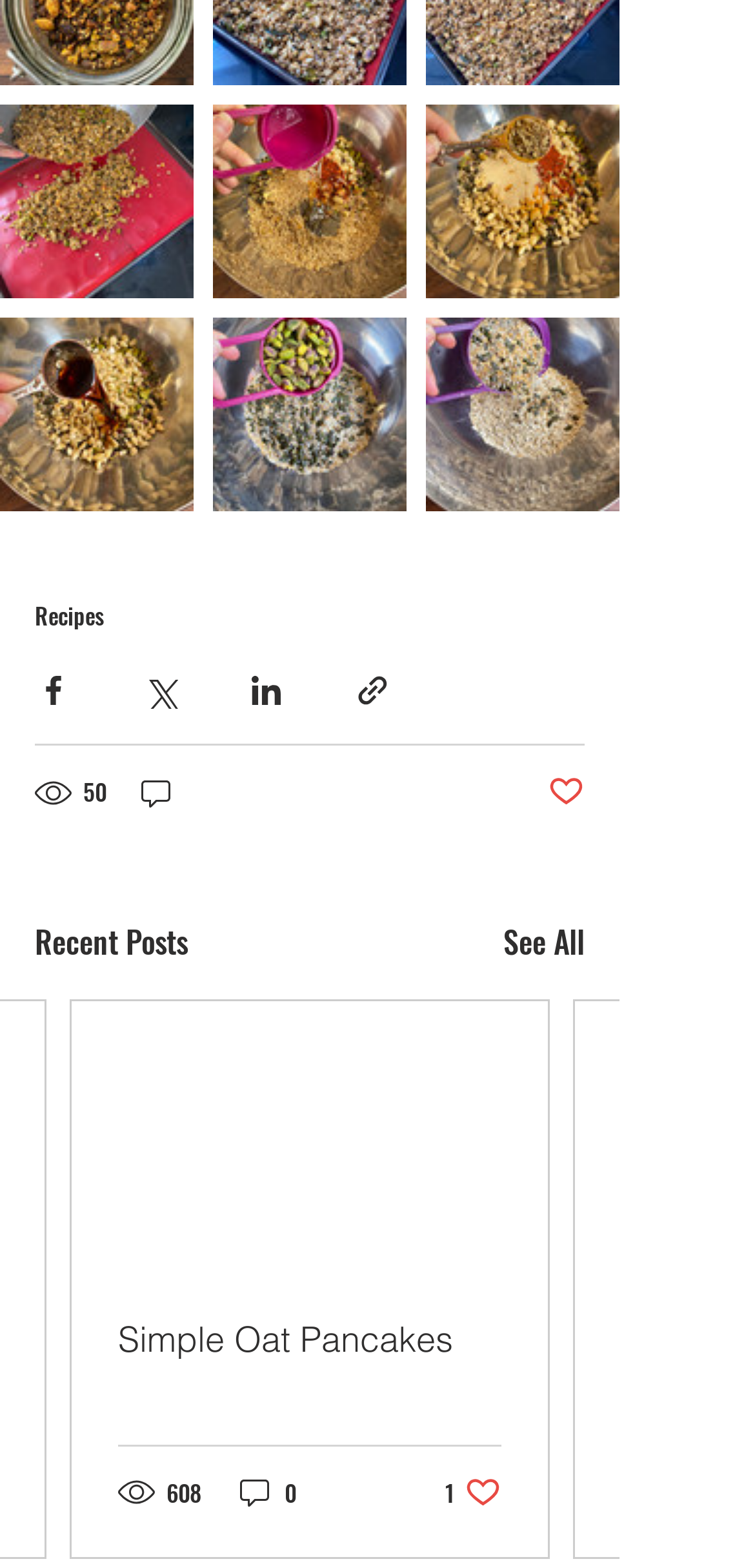Examine the screenshot and answer the question in as much detail as possible: How many comments does the first post have?

I found a generic element with the text '0 comments' which is associated with the first post, indicating that the first post has no comments.